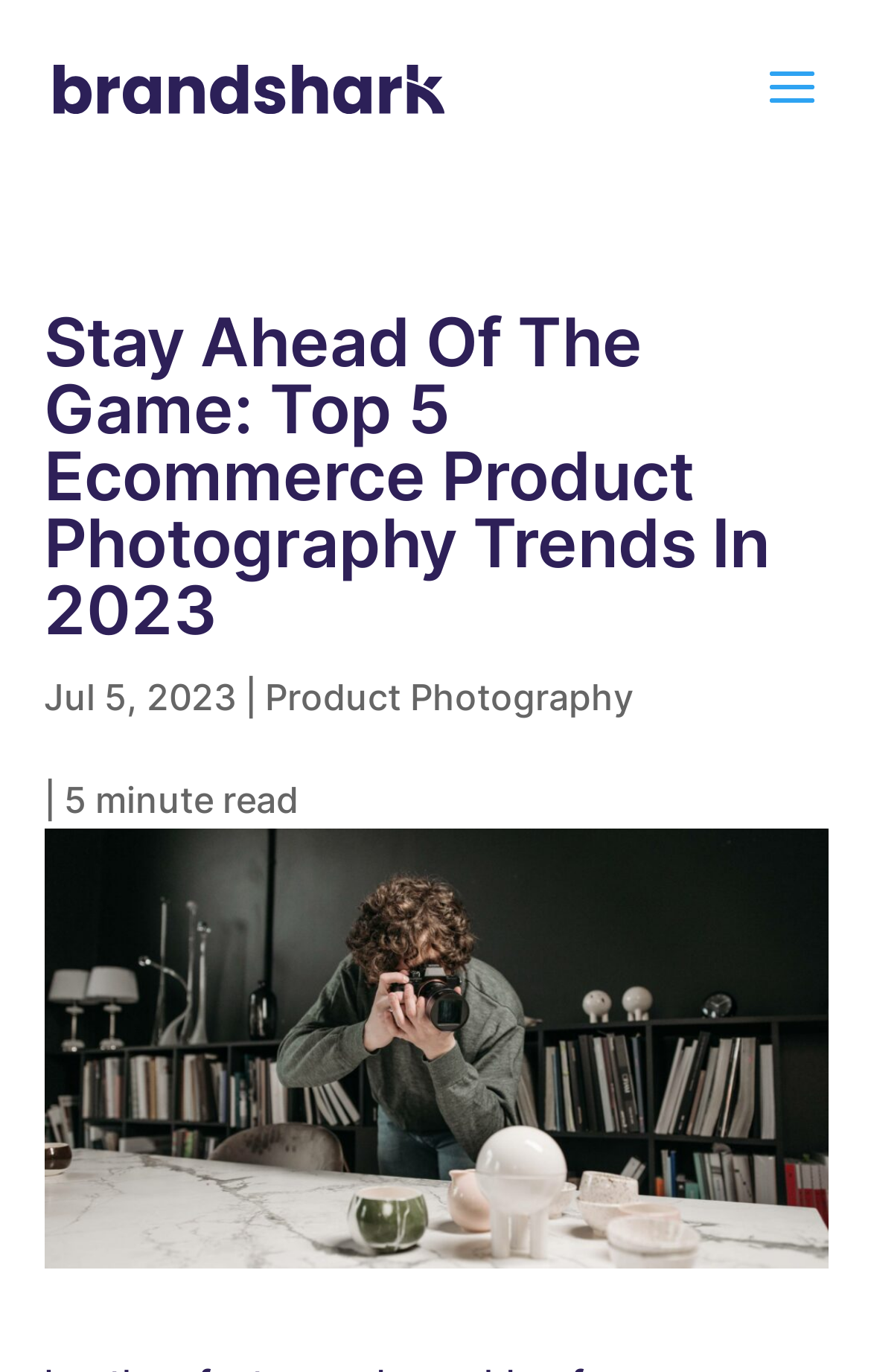From the details in the image, provide a thorough response to the question: What is the man in the image doing?

I inferred the action of the man in the image by looking at the context of the webpage, which is about ecommerce product photography trends, and the image description 'A man doing ecommerce product photography'.